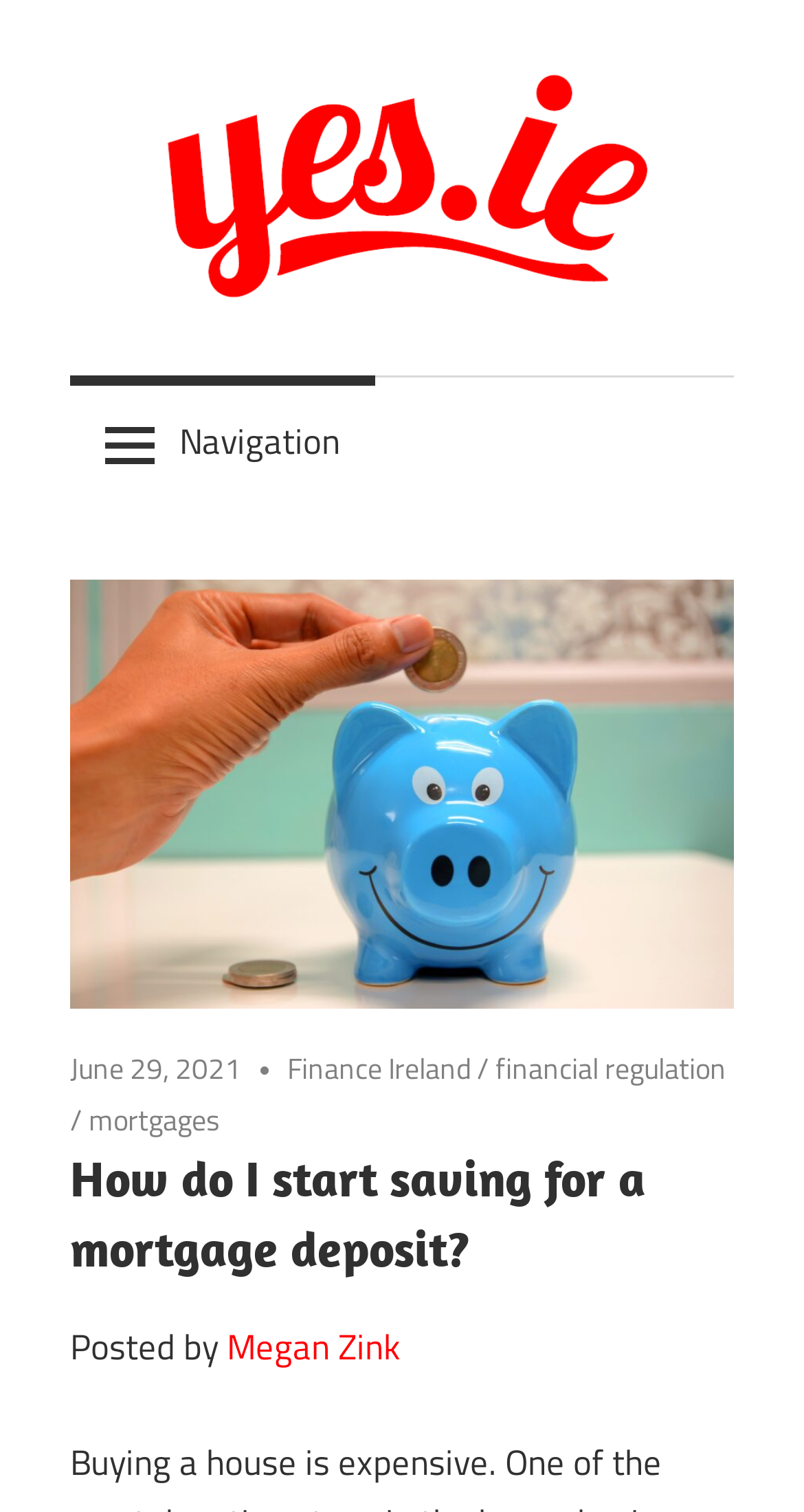Locate the bounding box coordinates of the clickable region to complete the following instruction: "Visit the 'Yes.ie – Blog' homepage."

[0.179, 0.036, 0.821, 0.072]